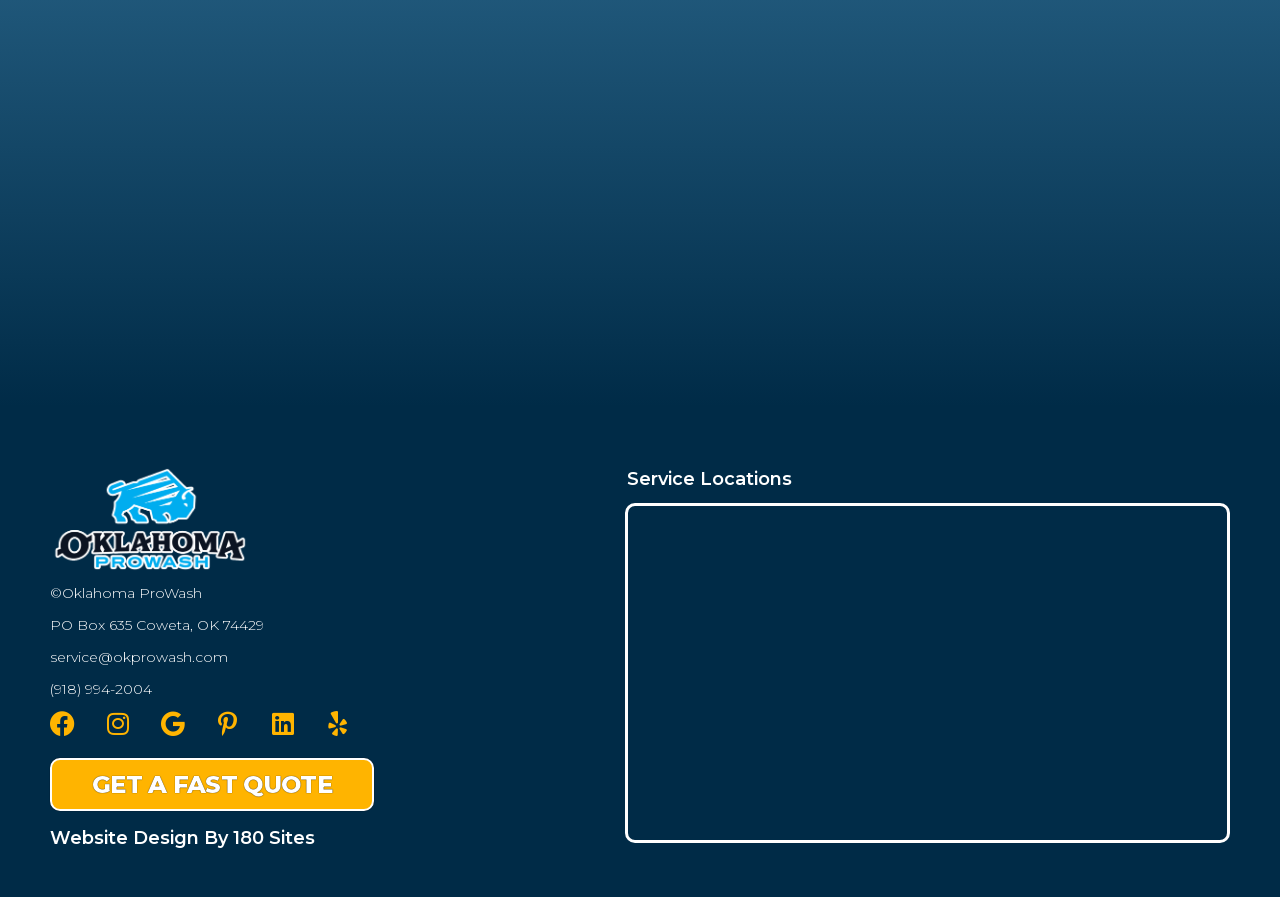Can you find the bounding box coordinates of the area I should click to execute the following instruction: "Get a fast quote"?

[0.039, 0.845, 0.292, 0.904]